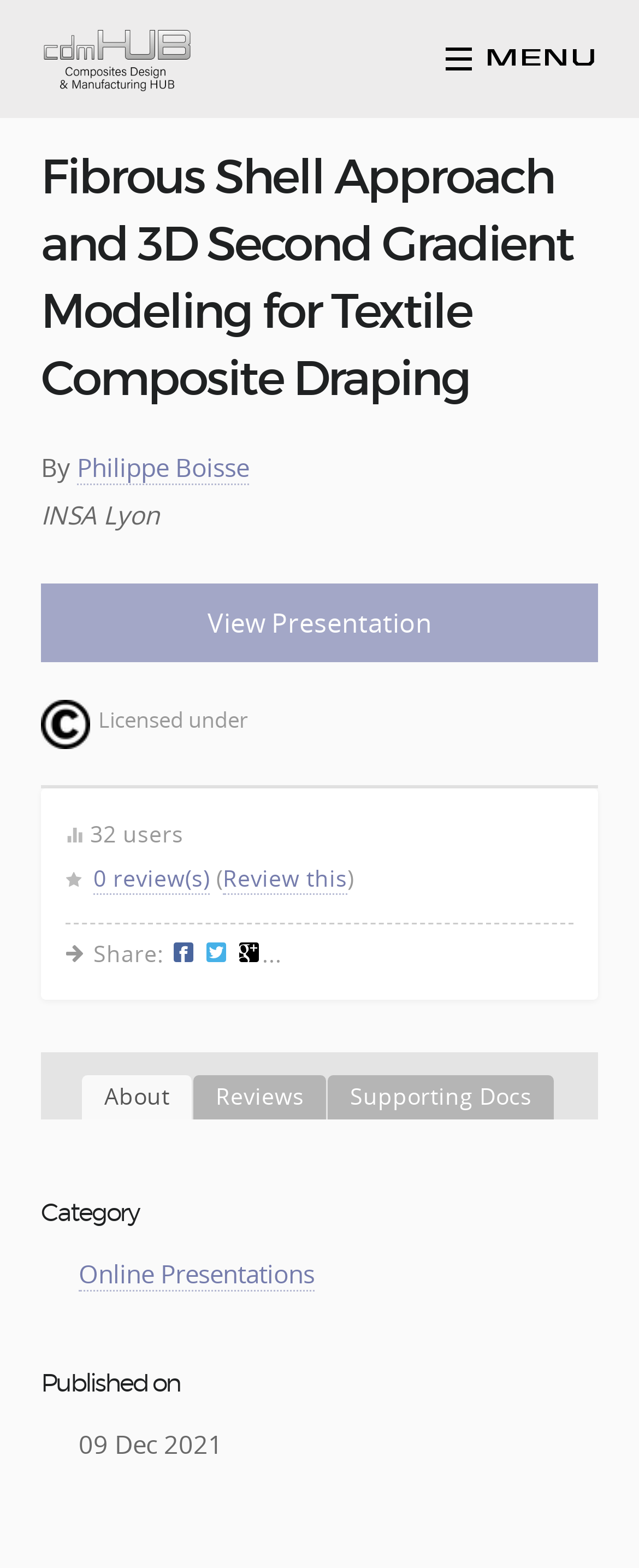Please answer the following question using a single word or phrase: 
When was this presentation published?

09 Dec 2021